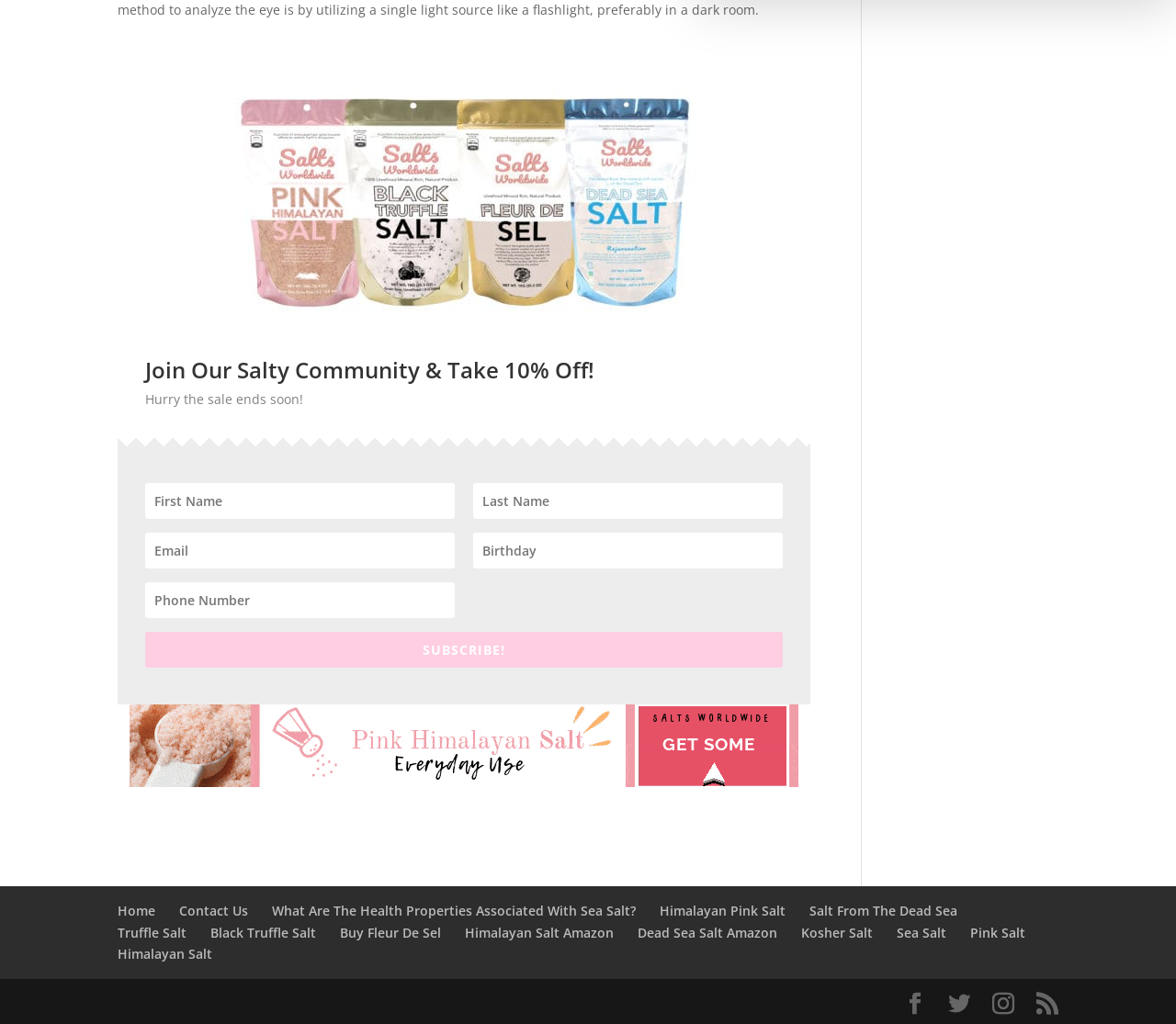Identify the bounding box coordinates for the UI element described as follows: placeholder="Last Name". Use the format (top-left x, top-left y, bottom-right x, bottom-right y) and ensure all values are floating point numbers between 0 and 1.

[0.403, 0.472, 0.666, 0.507]